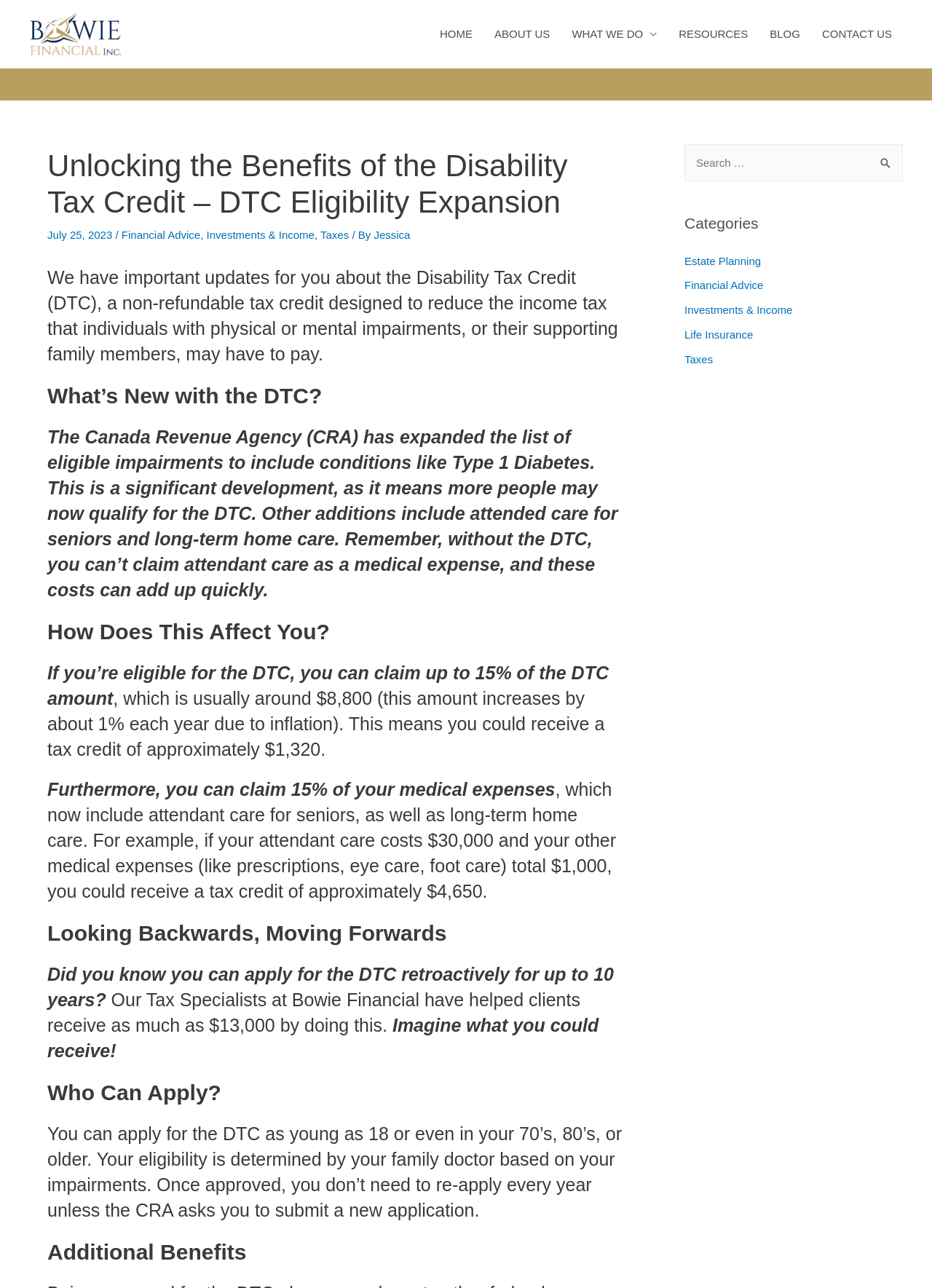Locate the bounding box coordinates of the UI element described by: "WHAT WE DO". Provide the coordinates as four float numbers between 0 and 1, formatted as [left, top, right, bottom].

[0.602, 0.0, 0.717, 0.053]